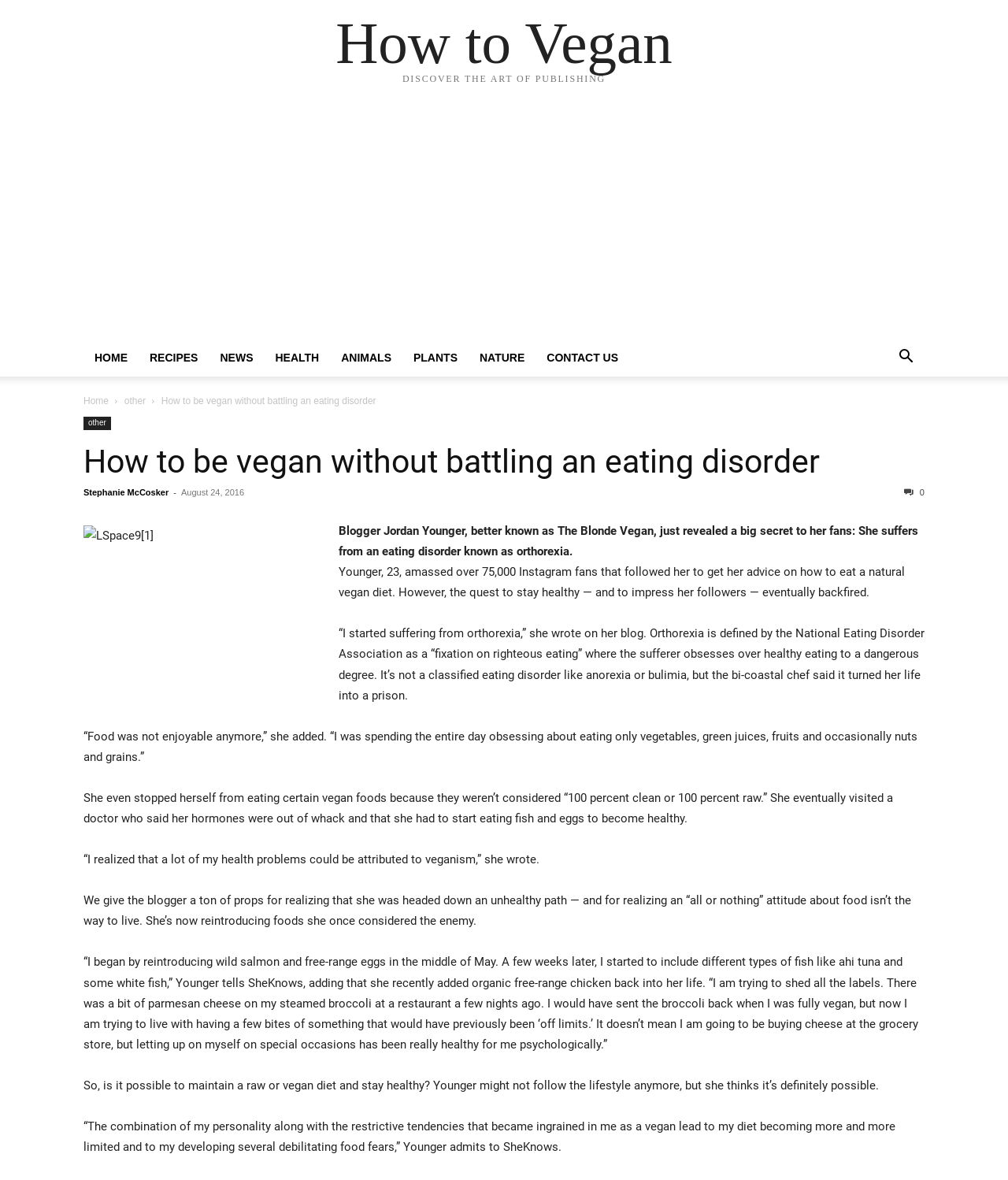Provide a short answer using a single word or phrase for the following question: 
How many Instagram fans did the blogger have?

Over 75,000